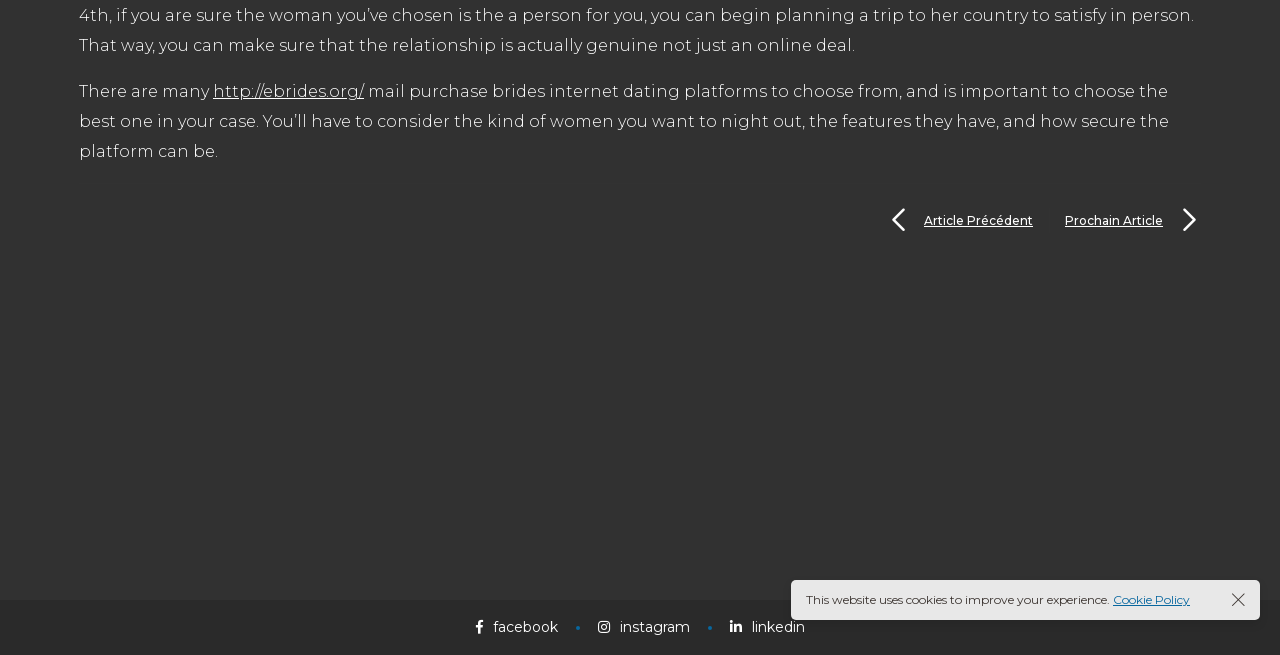Using the given description, provide the bounding box coordinates formatted as (top-left x, top-left y, bottom-right x, bottom-right y), with all values being floating point numbers between 0 and 1. Description: Instagram

[0.467, 0.942, 0.539, 0.974]